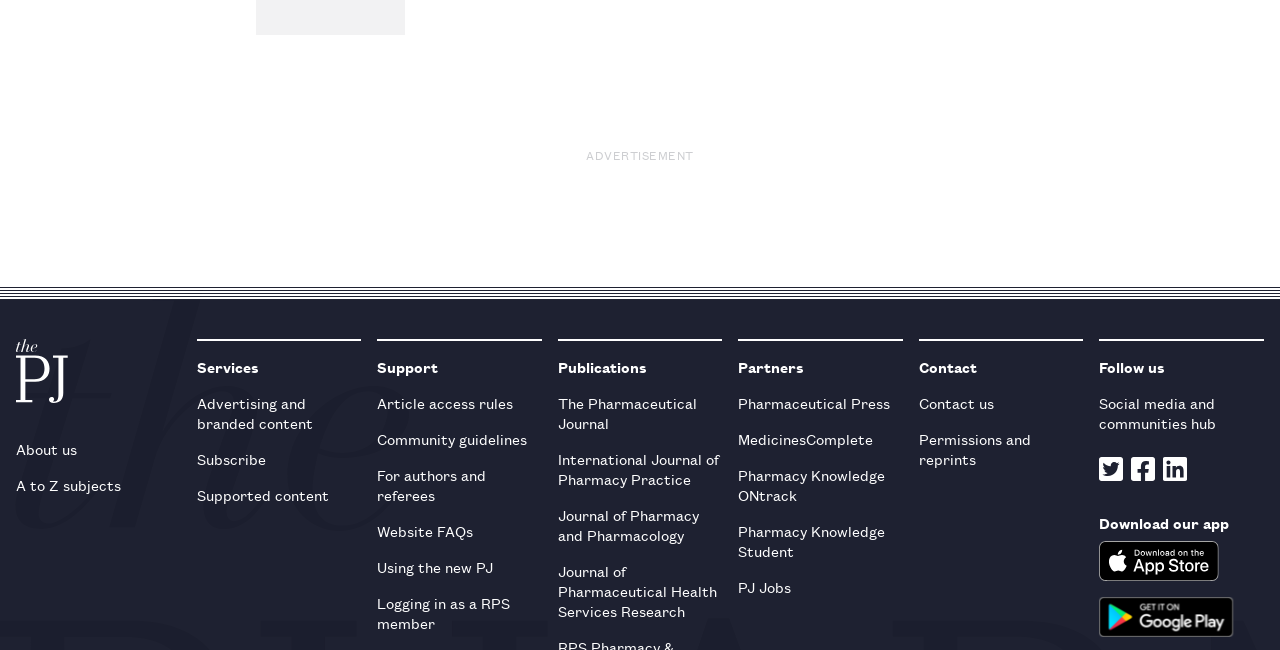Locate the bounding box of the UI element defined by this description: "Pharmacy Knowledge ONtrack". The coordinates should be given as four float numbers between 0 and 1, formatted as [left, top, right, bottom].

[0.577, 0.703, 0.705, 0.789]